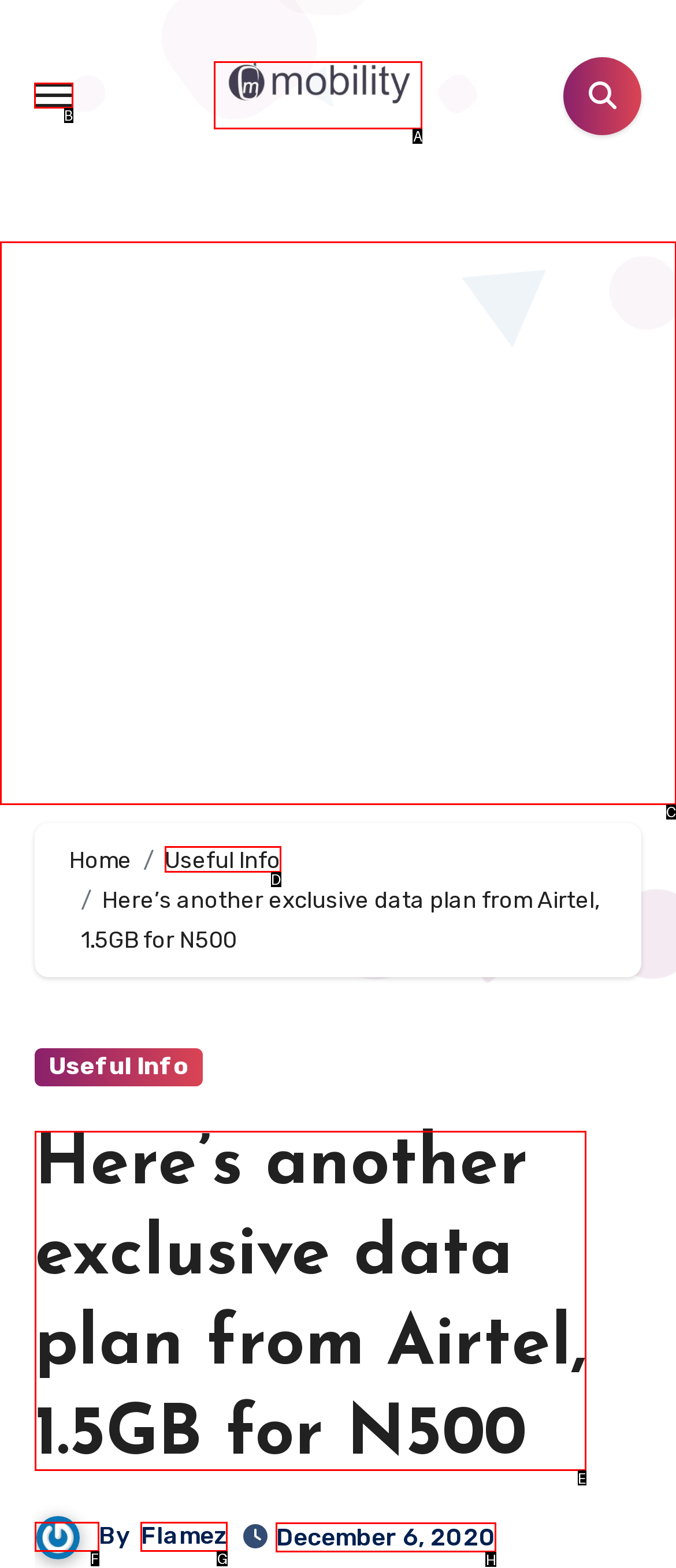Select the correct UI element to click for this task: Toggle navigation.
Answer using the letter from the provided options.

B